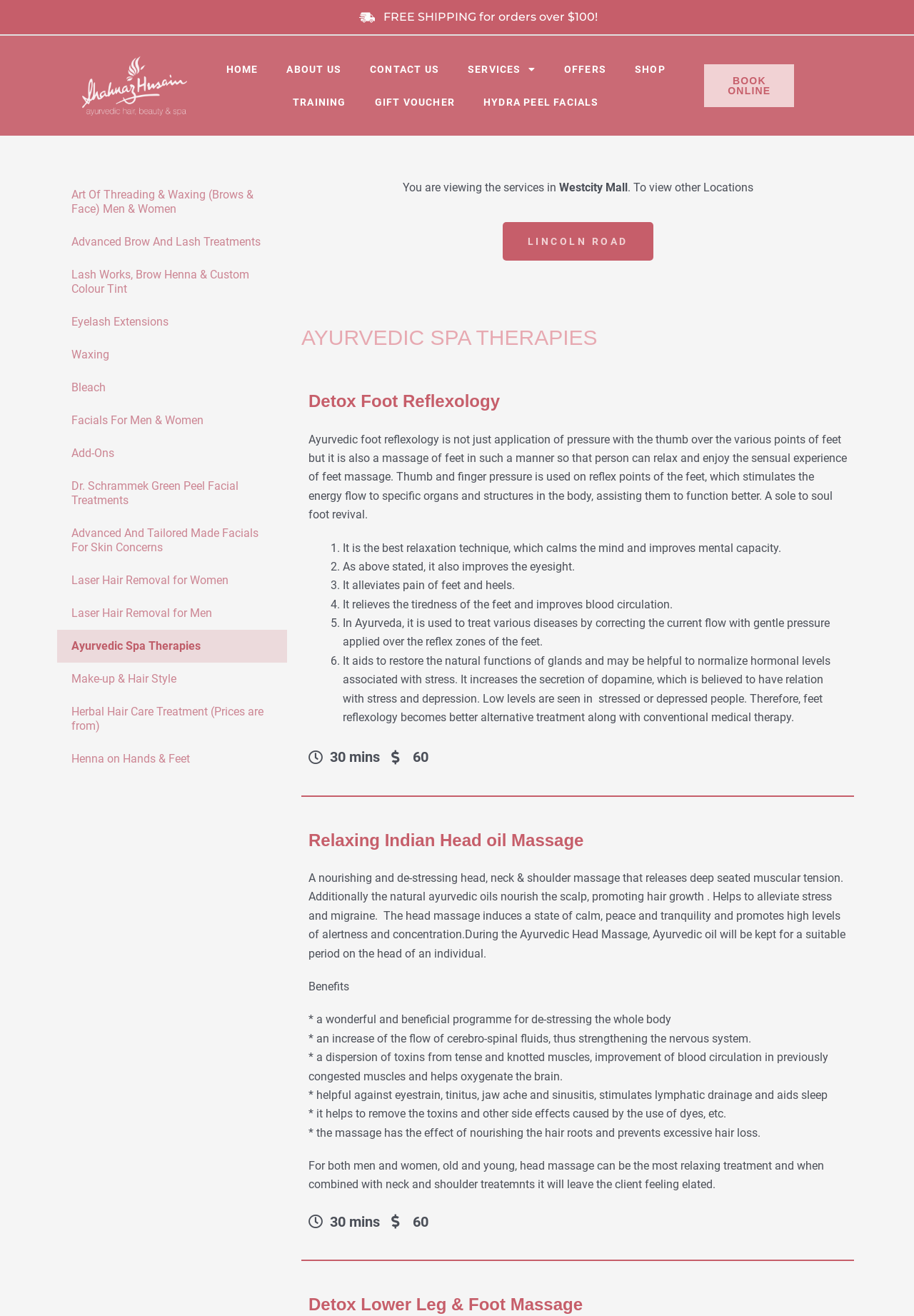Determine the bounding box coordinates for the area that should be clicked to carry out the following instruction: "Click on the 'HYDRA PEEL FACIALS' link".

[0.513, 0.065, 0.671, 0.09]